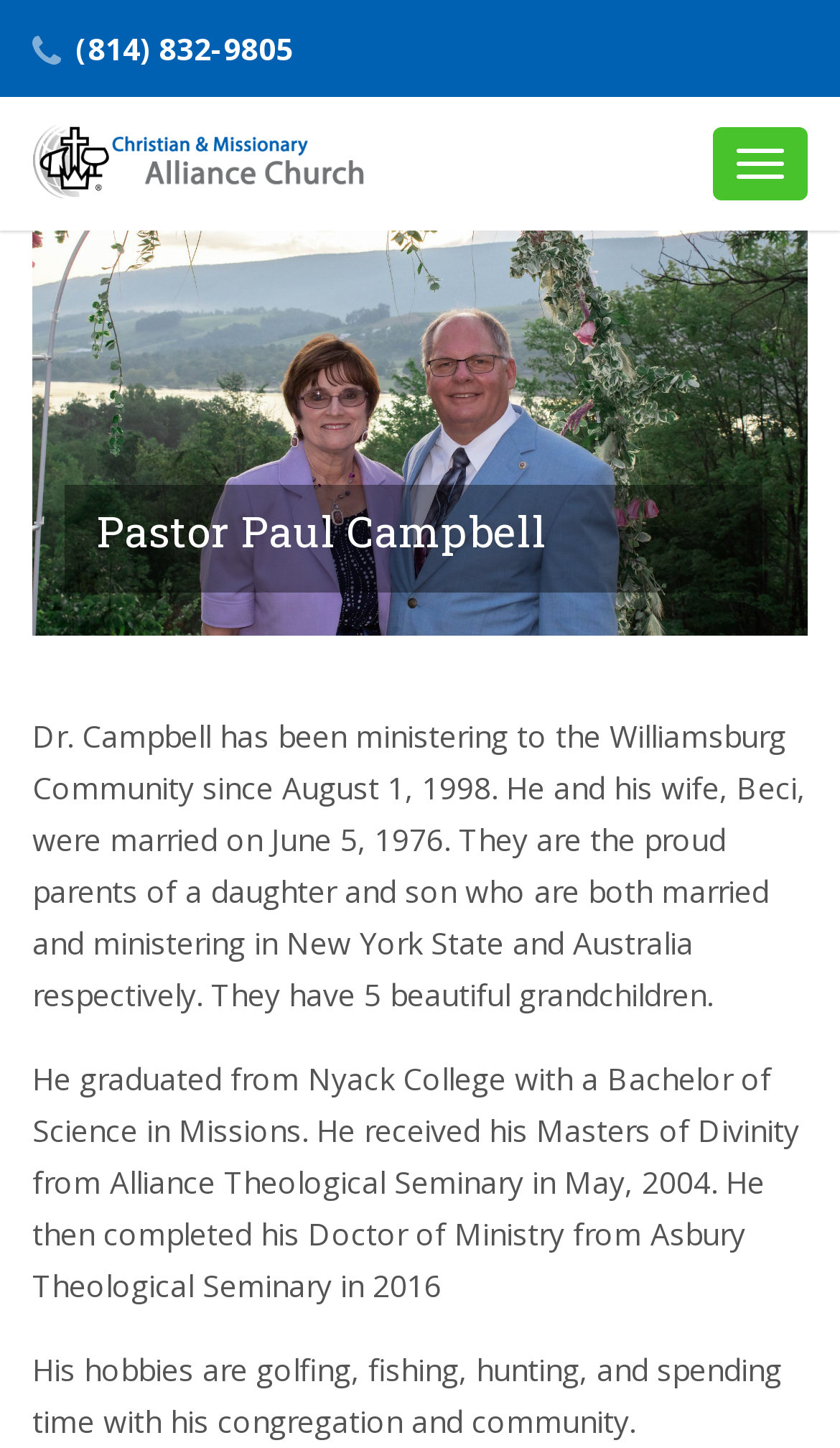What are Pastor Paul Campbell's hobbies?
Provide a short answer using one word or a brief phrase based on the image.

Golfing, fishing, hunting, and spending time with his congregation and community